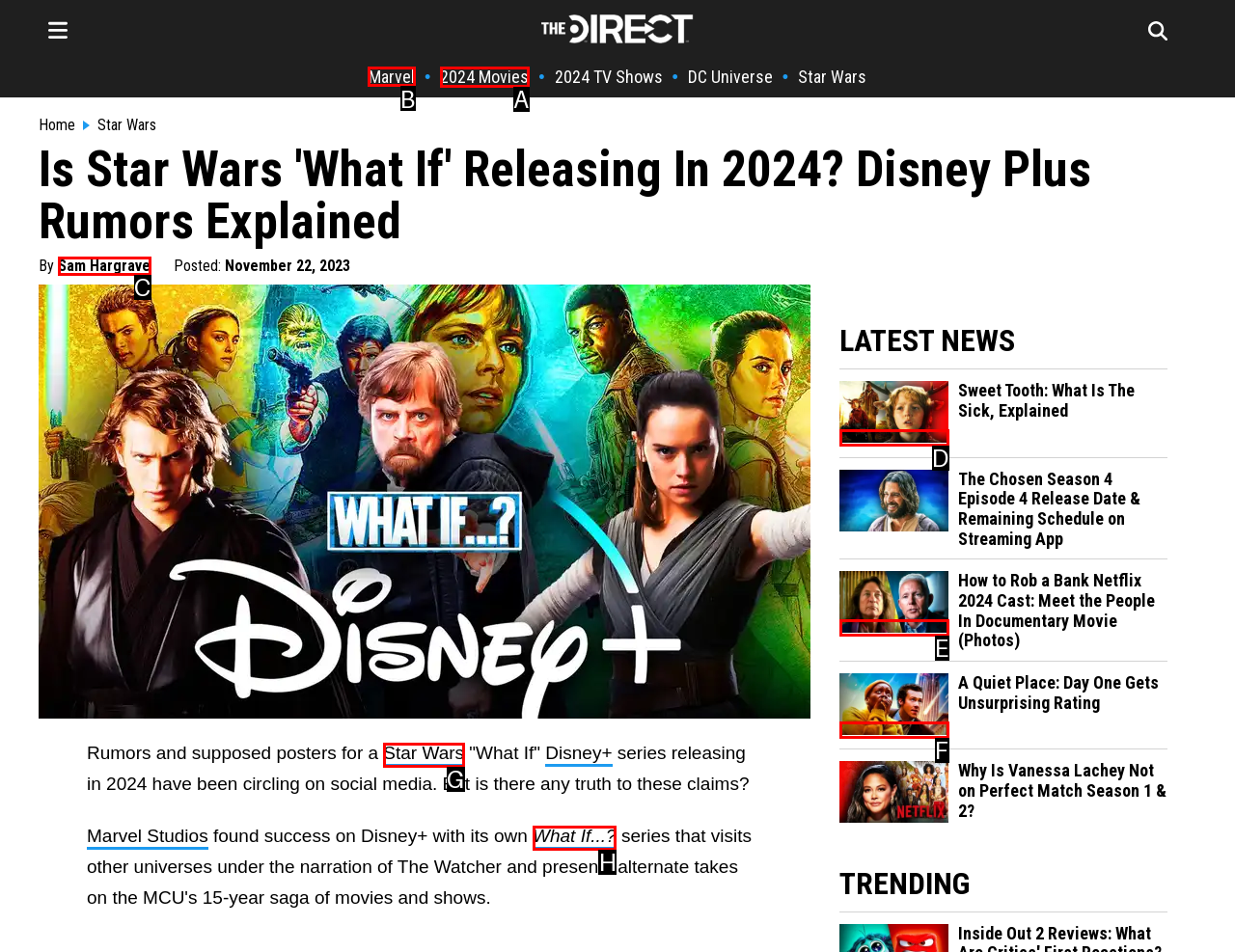Identify the correct option to click in order to complete this task: Click on the Marvel link
Answer with the letter of the chosen option directly.

B